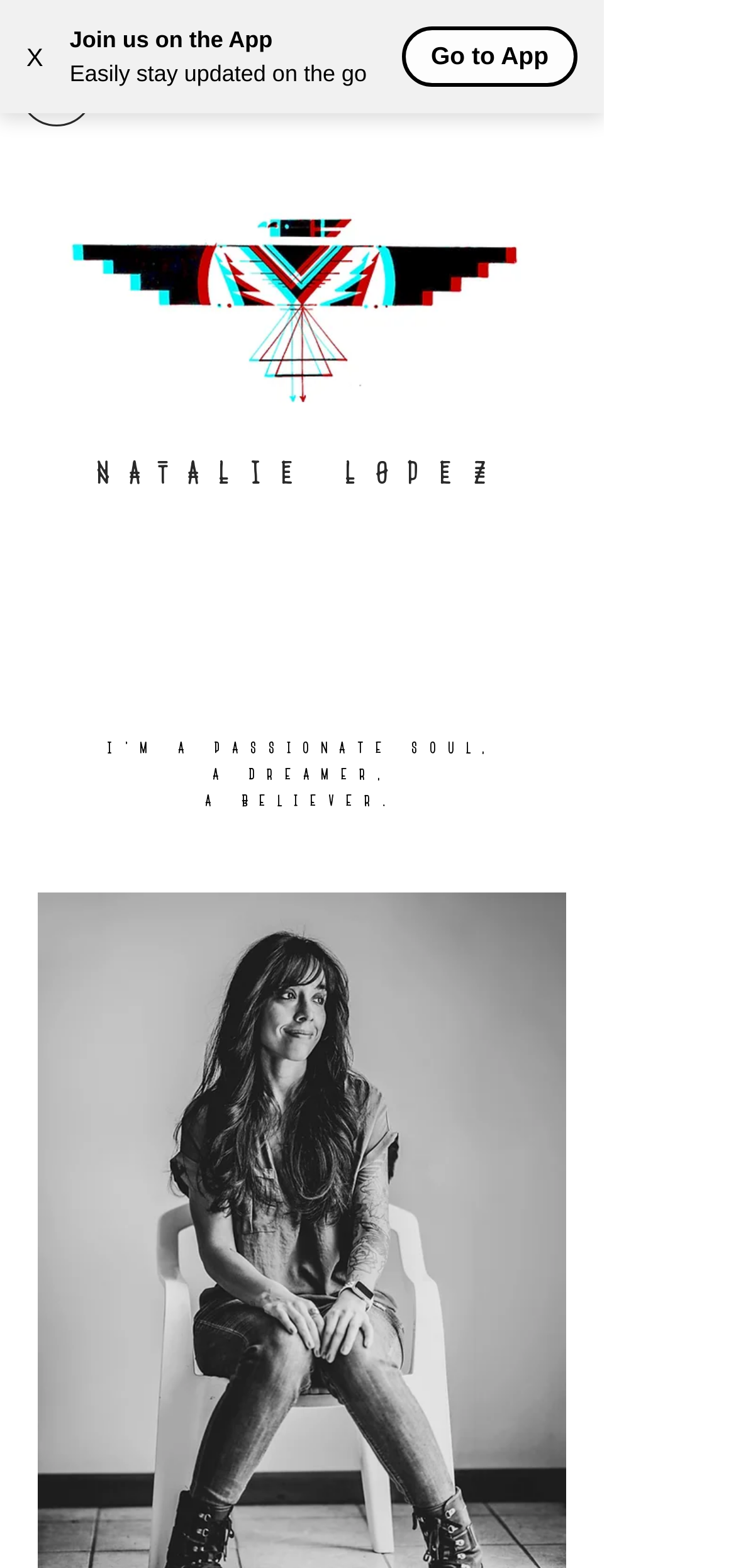Identify the coordinates of the bounding box for the element described below: "X". Return the coordinates as four float numbers between 0 and 1: [left, top, right, bottom].

[0.0, 0.01, 0.095, 0.062]